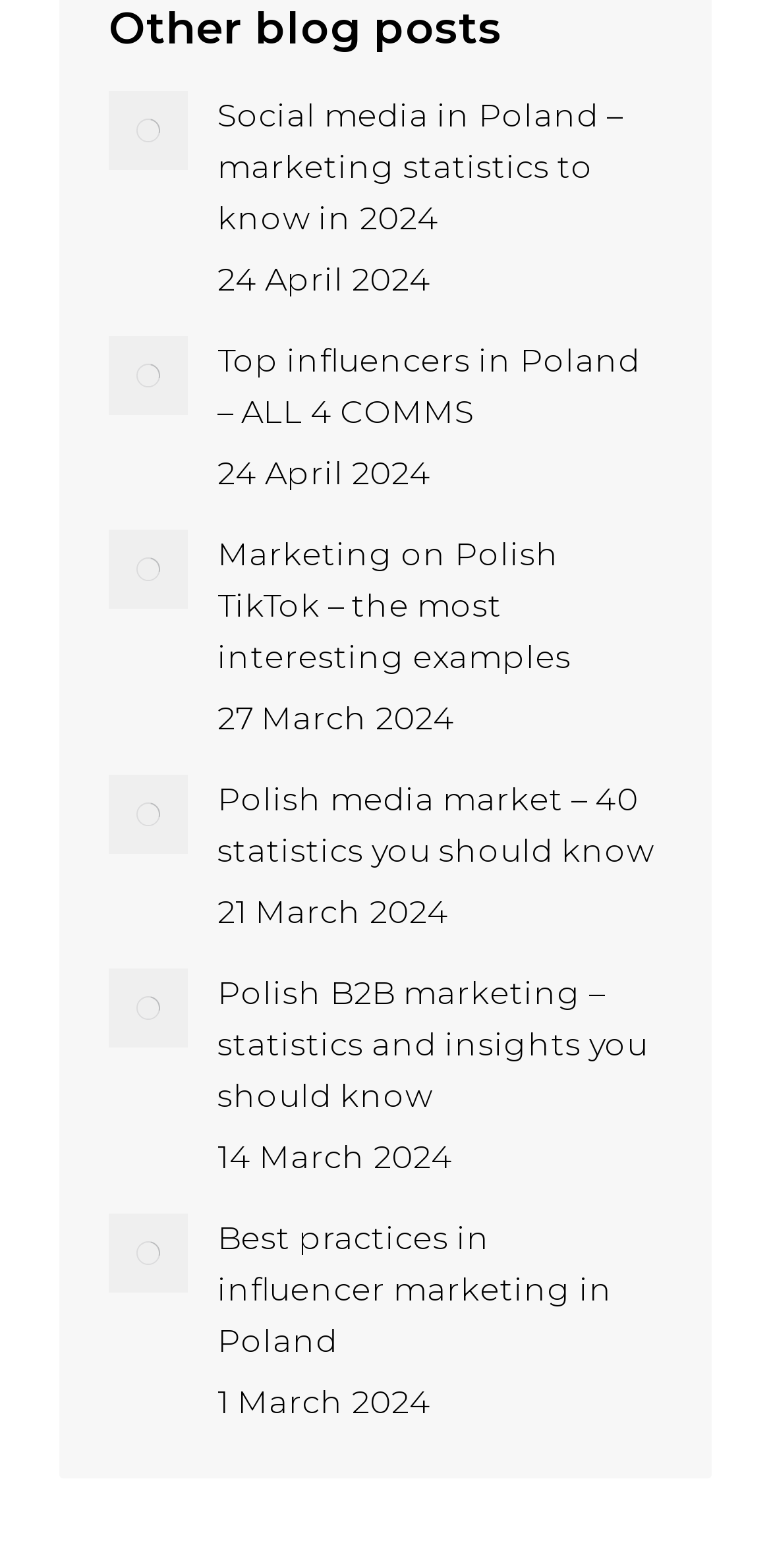Predict the bounding box coordinates of the area that should be clicked to accomplish the following instruction: "Learn about influencer marketing in Poland". The bounding box coordinates should consist of four float numbers between 0 and 1, i.e., [left, top, right, bottom].

[0.282, 0.774, 0.859, 0.872]